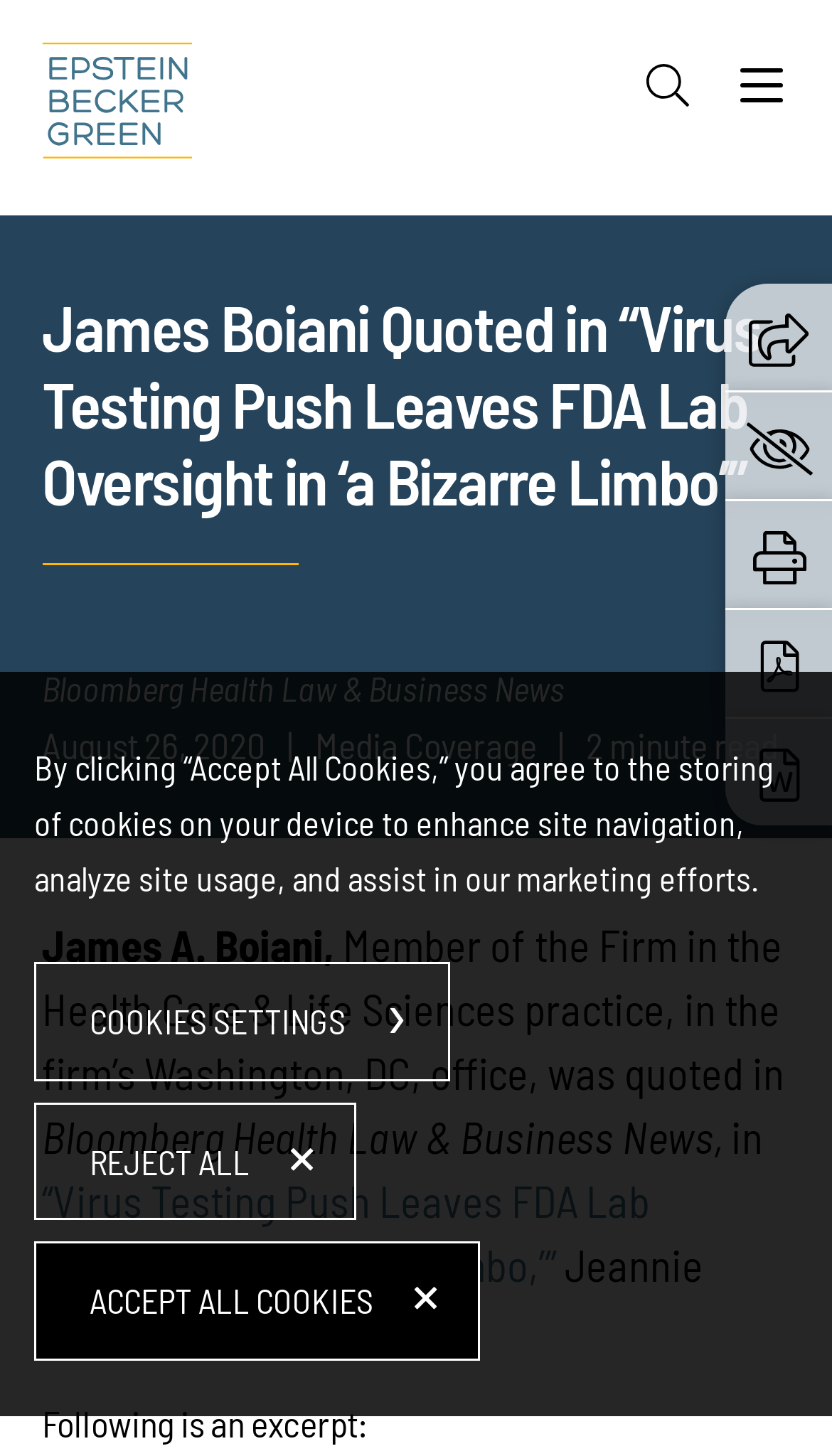What is the date of the media coverage?
Look at the screenshot and give a one-word or phrase answer.

August 26, 2020